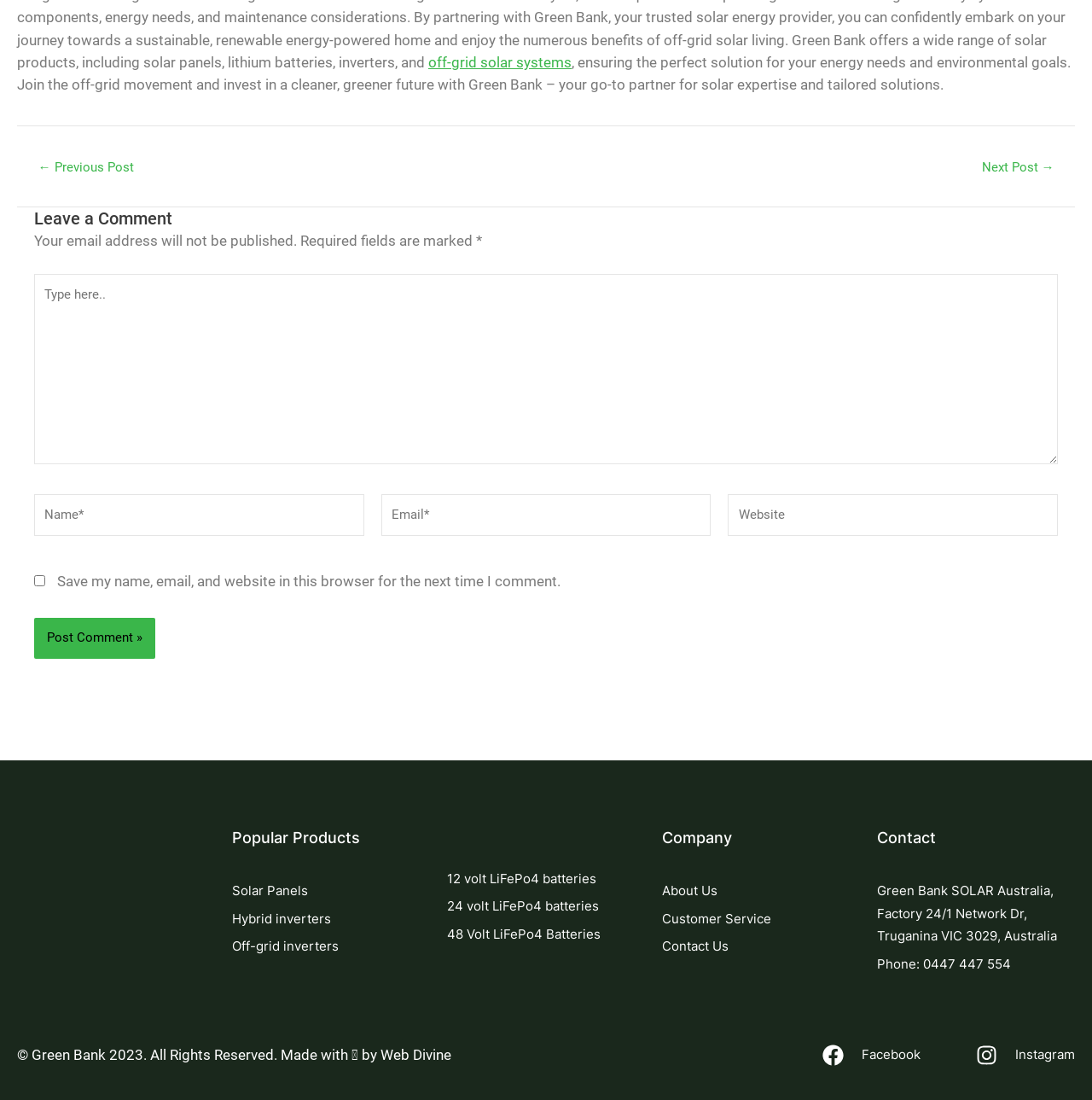Answer the following in one word or a short phrase: 
What type of products does the company offer?

Solar products